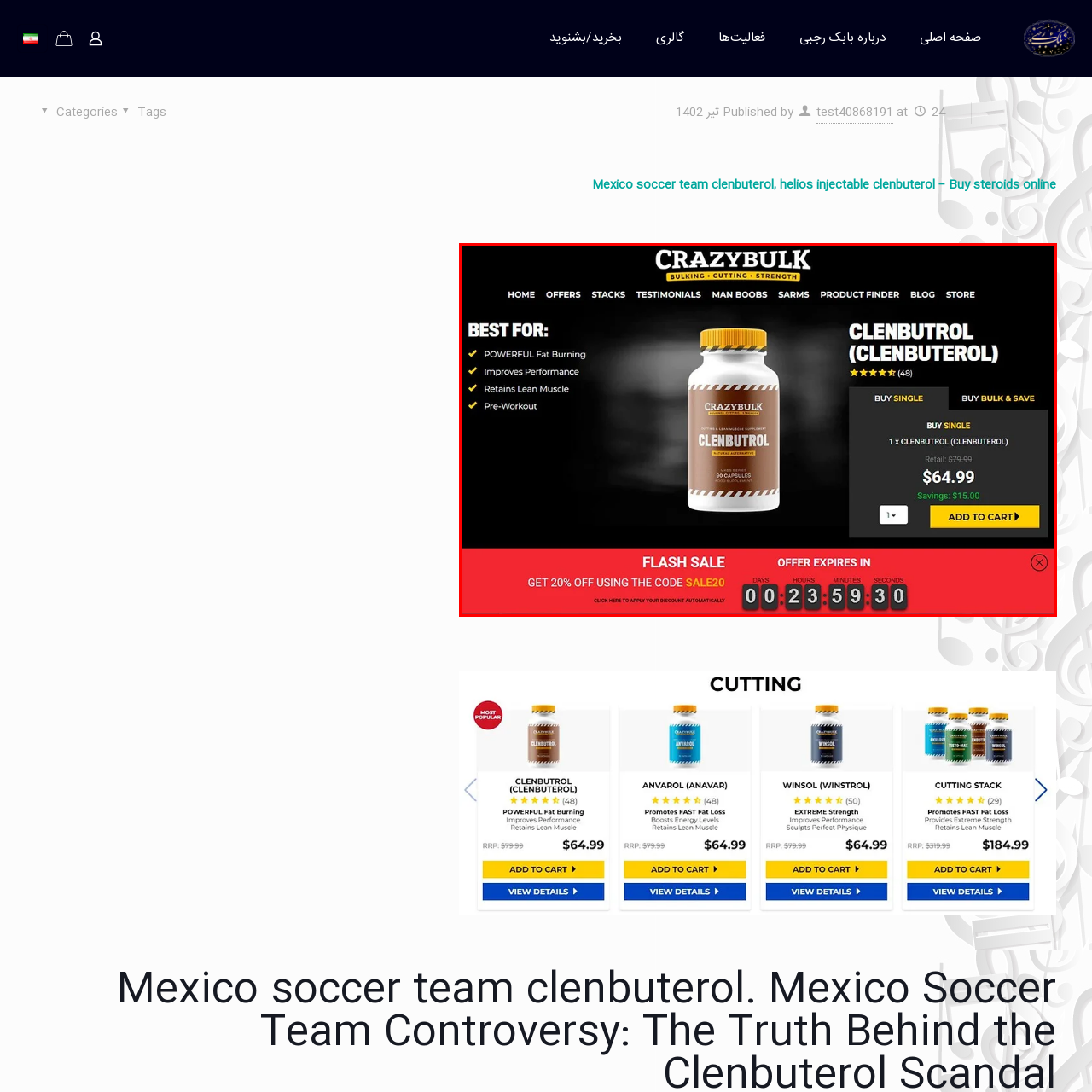Please provide a comprehensive description of the image that is enclosed within the red boundary.

The image features a product advertisement for "Clenbutrol," a dietary supplement from CrazyBulk, designed to assist with bulking, cutting, and strength enhancement. The packaging showcases a sleek bottle containing 60 capsules, prominently labeled with the product name and its benefits. Highlighted advantages include powerful fat burning, improved performance, muscle retention, and its use as a pre-workout aid.

A noticeable "Flash Sale" banner below the product emphasizes a limited-time offer, providing a 20% discount for customers when using the code SALE20, while indicating the urgency of the offer with a countdown timer. The product is available for a single purchase at a promotional price of $64.99, reduced from the retail price of $79.99, with an additional savings of $15 highlighted. The call-to-action button invites users to "ADD TO CART," encouraging immediate engagement with the product.